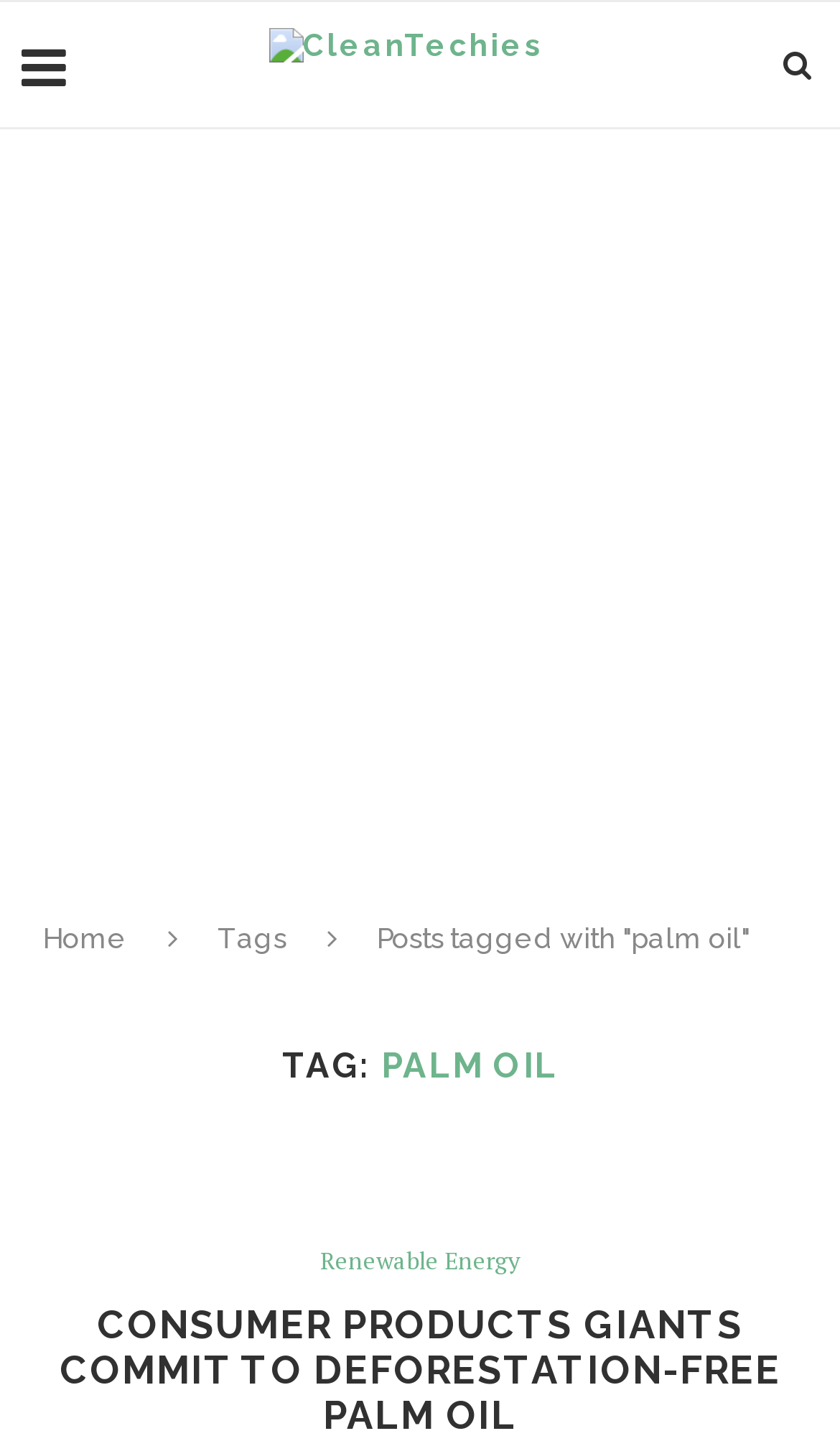Answer with a single word or phrase: 
What is the main topic of this webpage?

palm oil